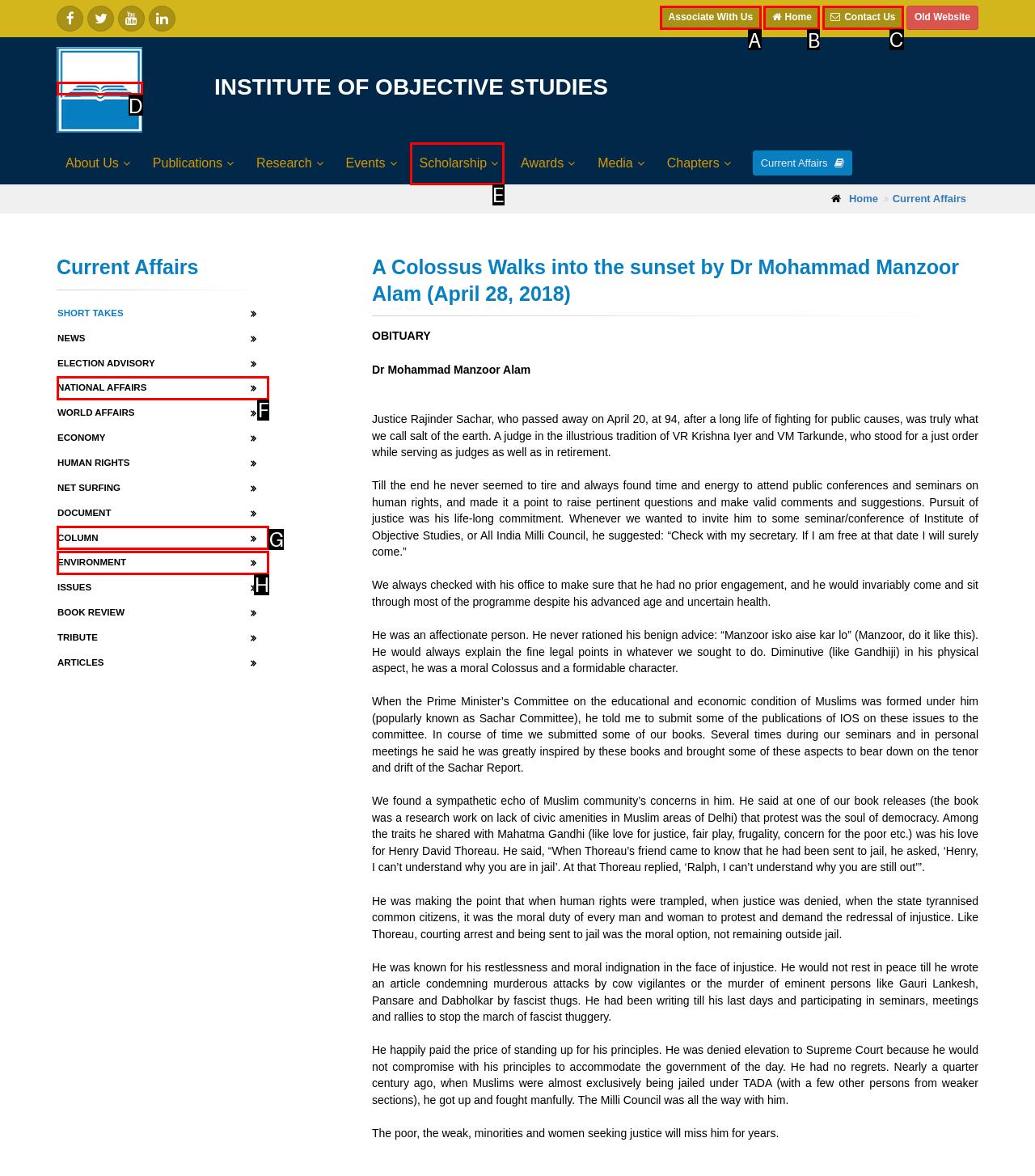Which option should you click on to fulfill this task: Click the 'Contact Us' link? Answer with the letter of the correct choice.

C